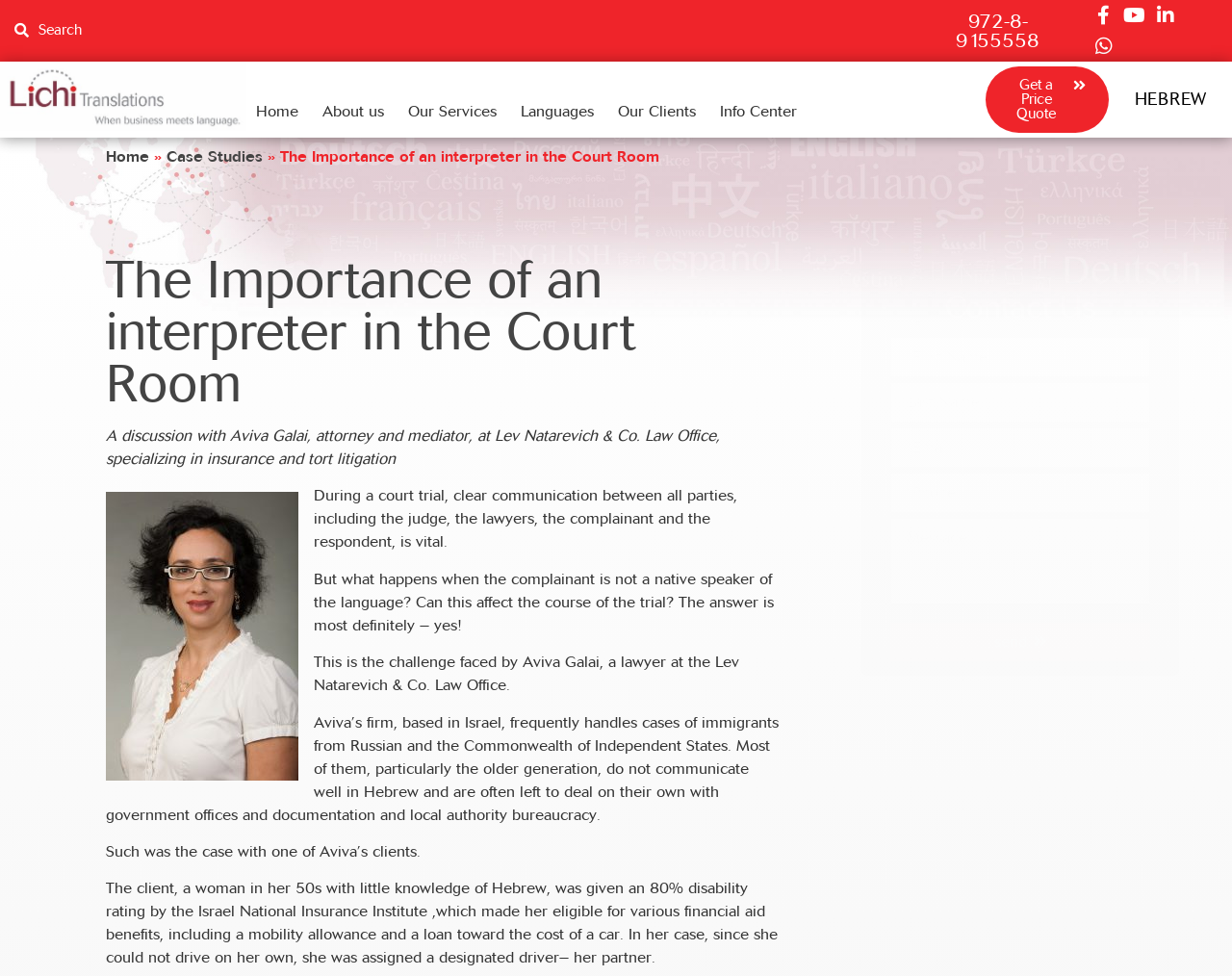Find the bounding box coordinates for the HTML element described as: "972-8-9155558". The coordinates should consist of four float values between 0 and 1, i.e., [left, top, right, bottom].

[0.737, 0.0, 0.883, 0.063]